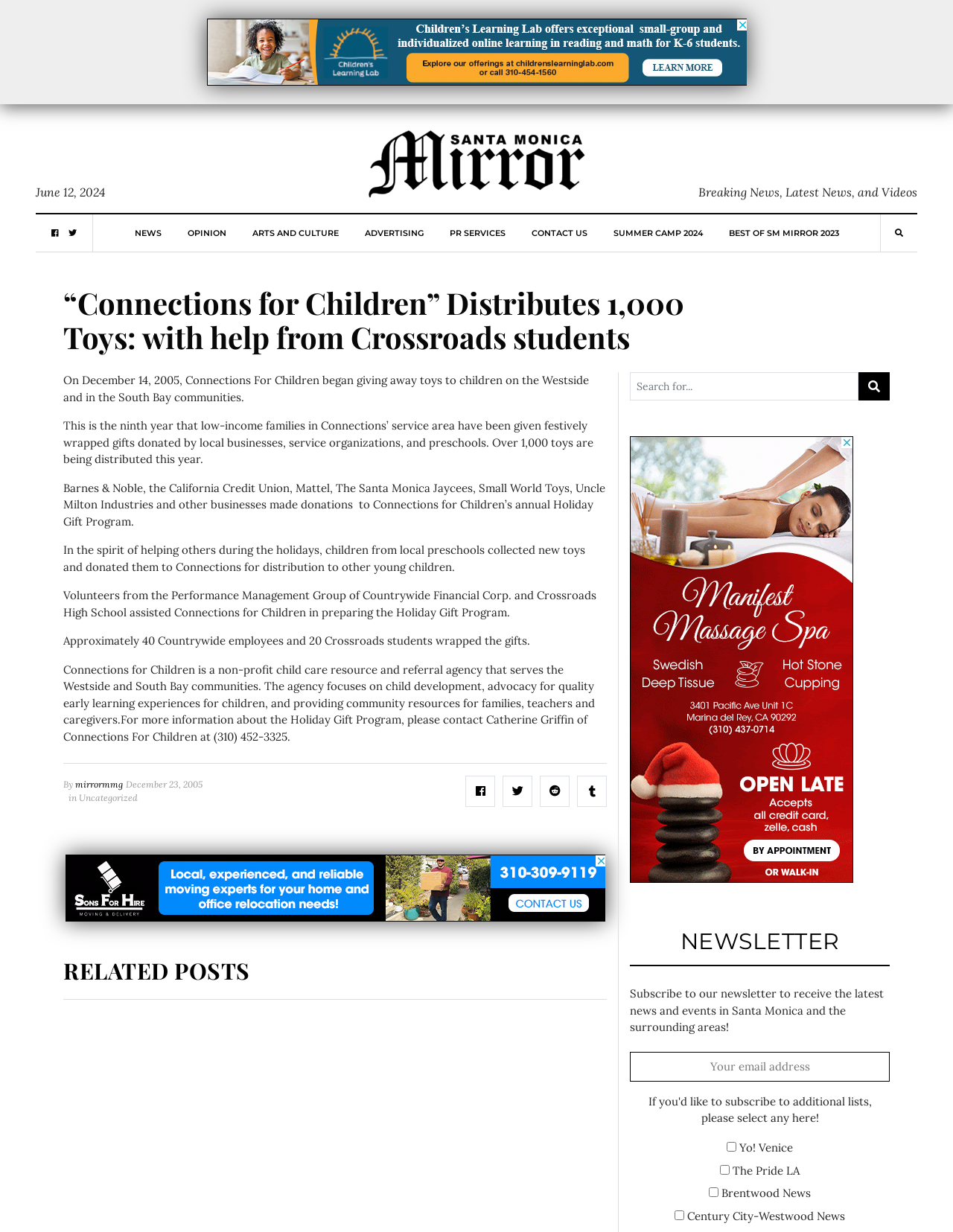Please indicate the bounding box coordinates of the element's region to be clicked to achieve the instruction: "Read the 'ARTS AND CULTURE' section". Provide the coordinates as four float numbers between 0 and 1, i.e., [left, top, right, bottom].

[0.264, 0.174, 0.355, 0.204]